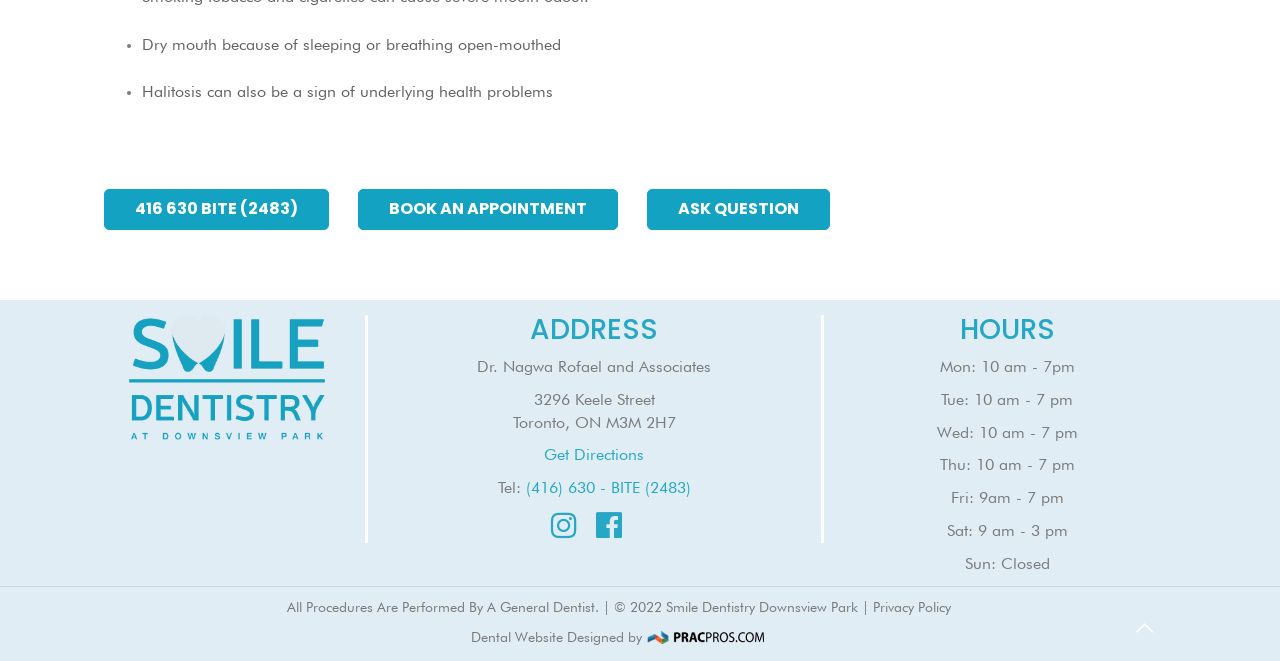Locate the bounding box of the UI element described in the following text: "(416) 630 - BITE (2483)".

[0.407, 0.724, 0.54, 0.752]